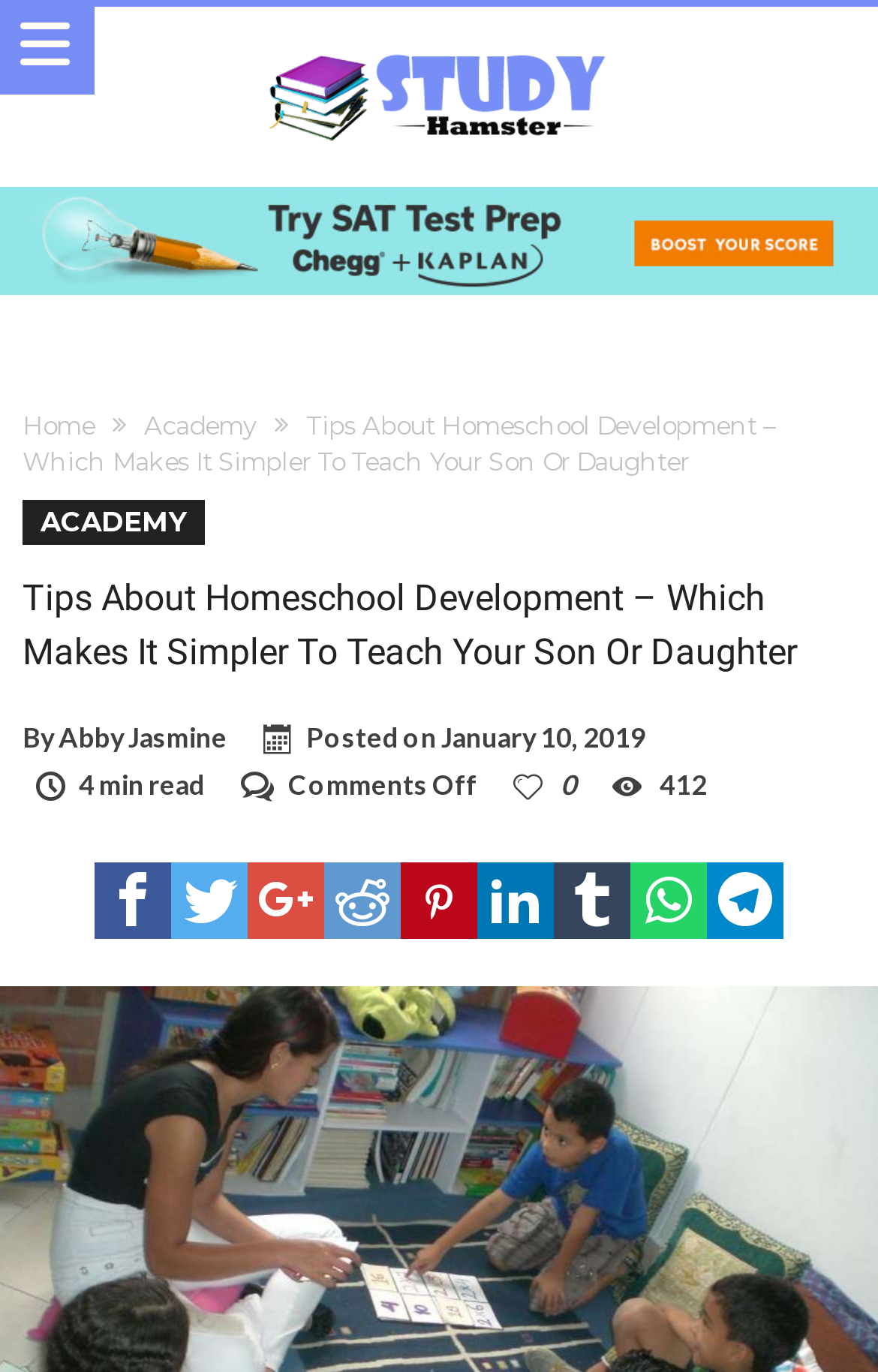How many minutes does it take to read the article?
Using the image as a reference, give an elaborate response to the question.

The reading time of the article can be found by looking at the section that displays the article's metadata, which includes the reading time. In this case, the reading time is '4 min', which indicates that it takes 4 minutes to read the entire article.